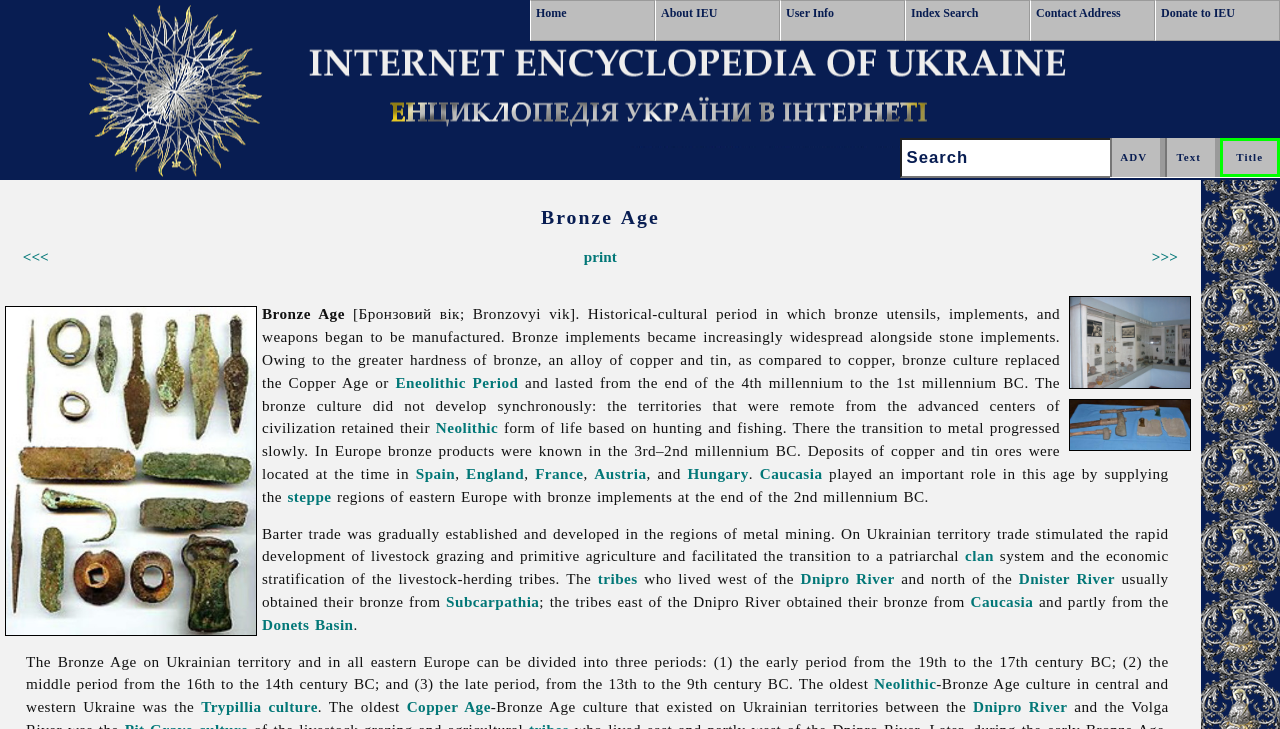Please determine the bounding box coordinates, formatted as (top-left x, top-left y, bottom-right x, bottom-right y), with all values as floating point numbers between 0 and 1. Identify the bounding box of the region described as: Donets Basin

[0.205, 0.845, 0.276, 0.868]